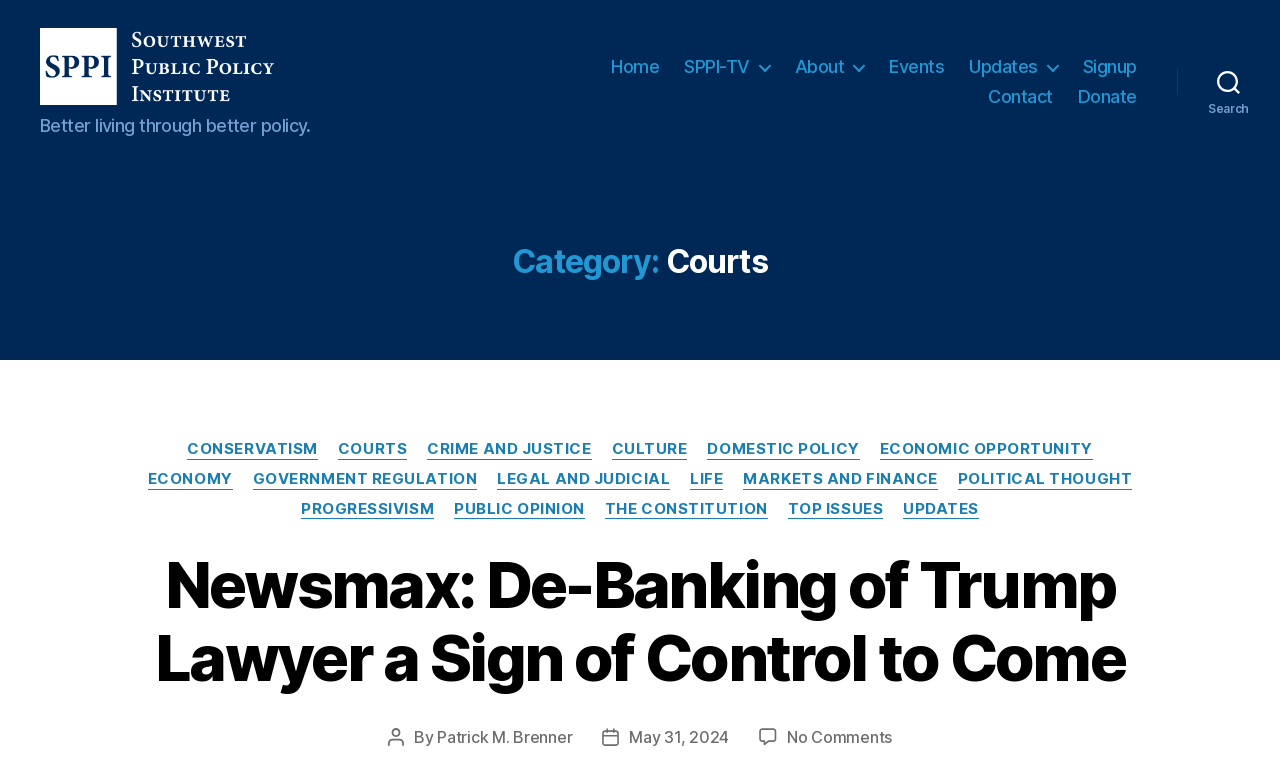From the element description: "Economic Opportunity", extract the bounding box coordinates of the UI element. The coordinates should be expressed as four float numbers between 0 and 1, in the order [left, top, right, bottom].

[0.644, 0.584, 0.804, 0.61]